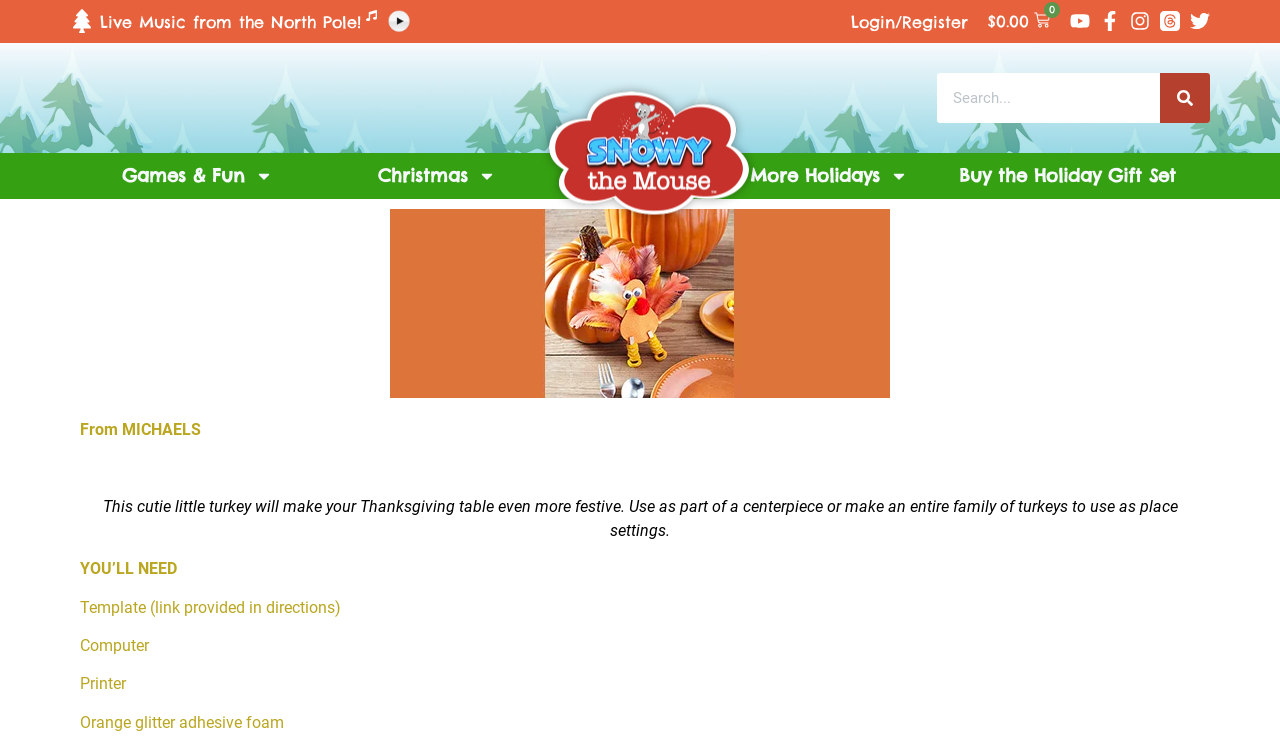Locate the bounding box coordinates of the clickable part needed for the task: "Visit Facebook page".

[0.859, 0.015, 0.875, 0.041]